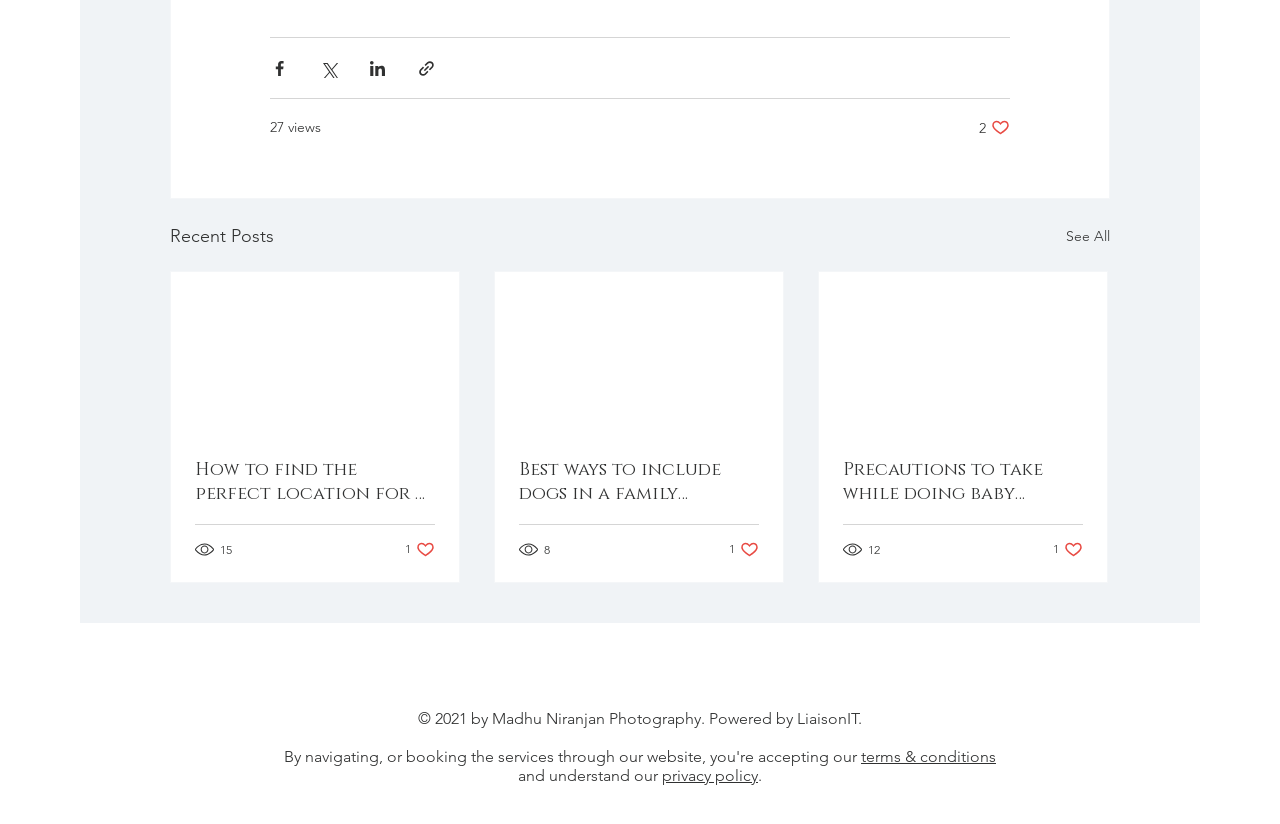Please identify the bounding box coordinates of the clickable region that I should interact with to perform the following instruction: "Like the post about including dogs in a family photoshoot". The coordinates should be expressed as four float numbers between 0 and 1, i.e., [left, top, right, bottom].

[0.57, 0.655, 0.593, 0.678]